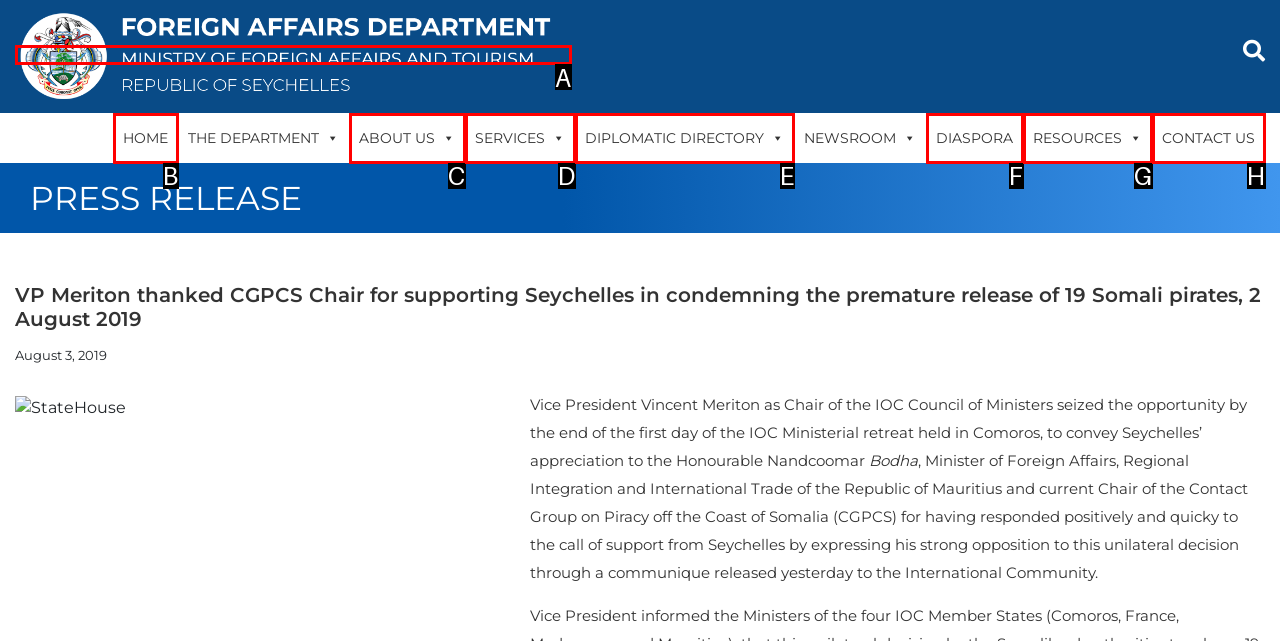Identify the letter of the UI element that fits the description: Resources
Respond with the letter of the option directly.

G